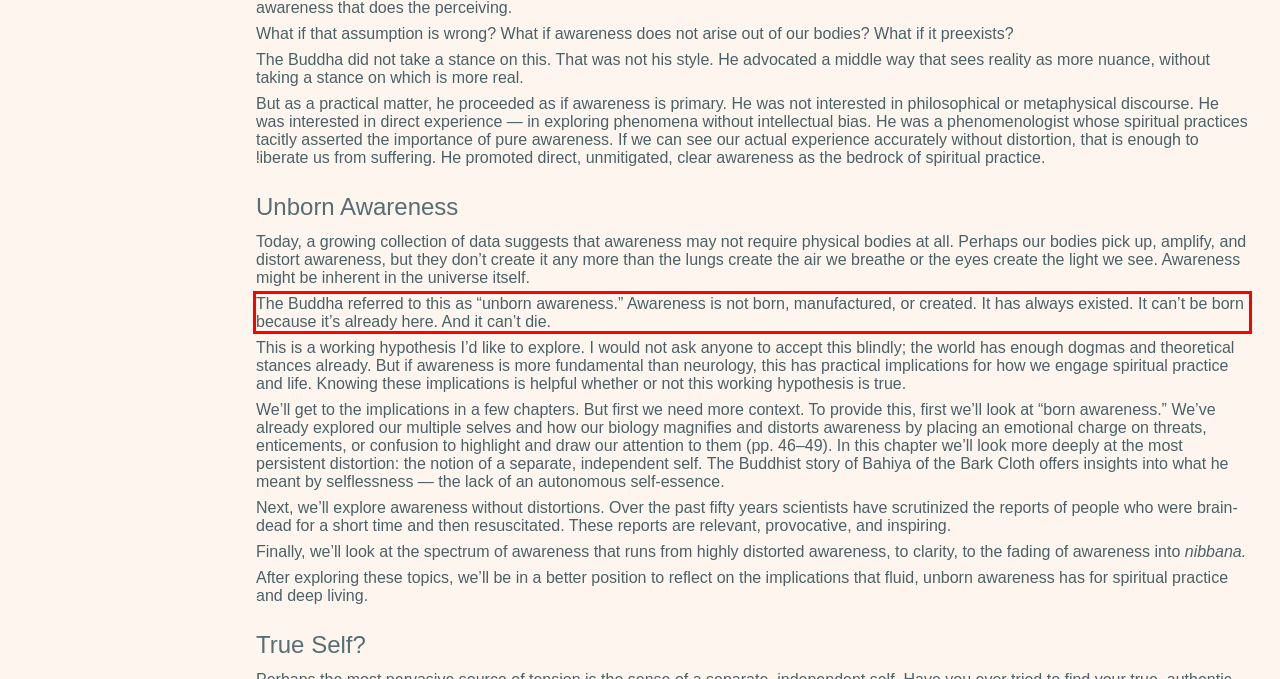Given a screenshot of a webpage with a red bounding box, please identify and retrieve the text inside the red rectangle.

The Buddha referred to this as “unborn awareness.” Awareness is not born, manufactured, or created. It has always existed. It can’t be born because it’s already here. And it can’t die.